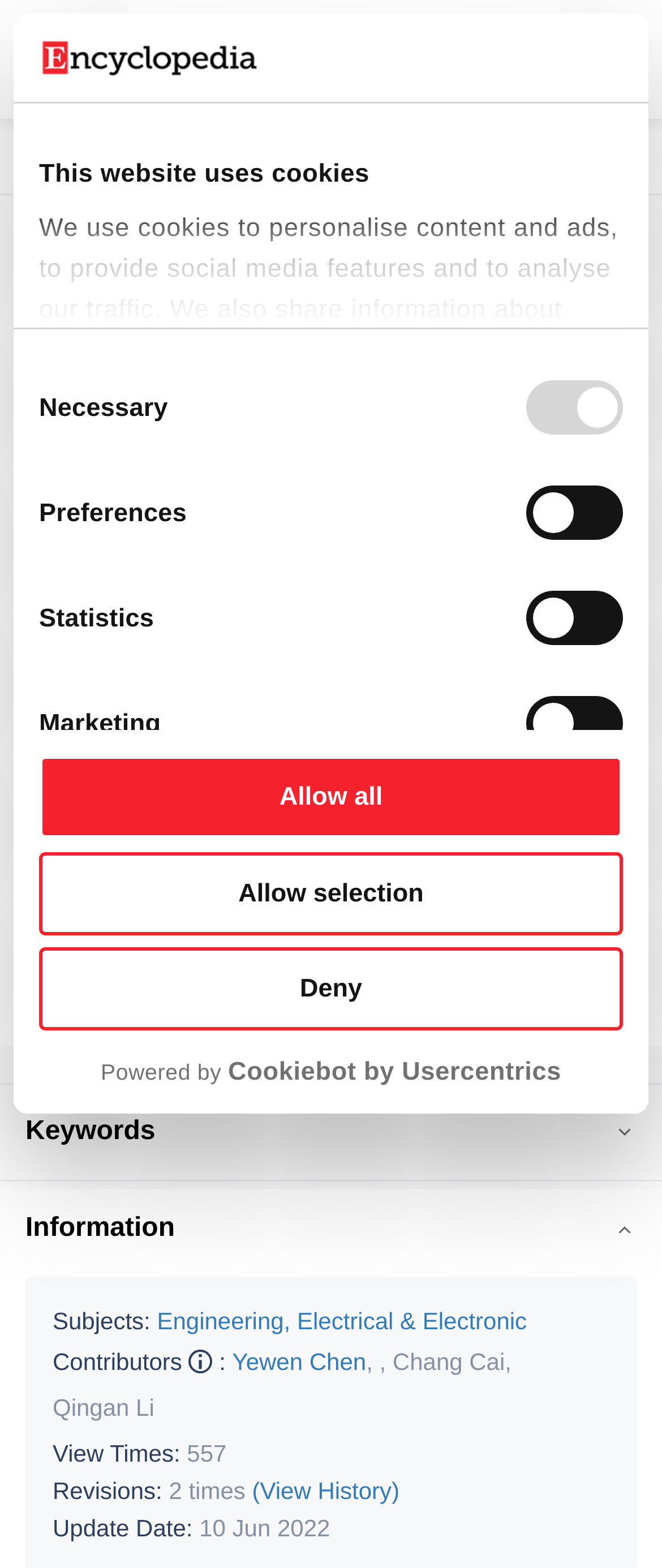Determine the bounding box of the UI element mentioned here: "Video Production Service". The coordinates must be in the format [left, top, right, bottom] with values ranging from 0 to 1.

[0.874, 0.534, 0.926, 0.551]